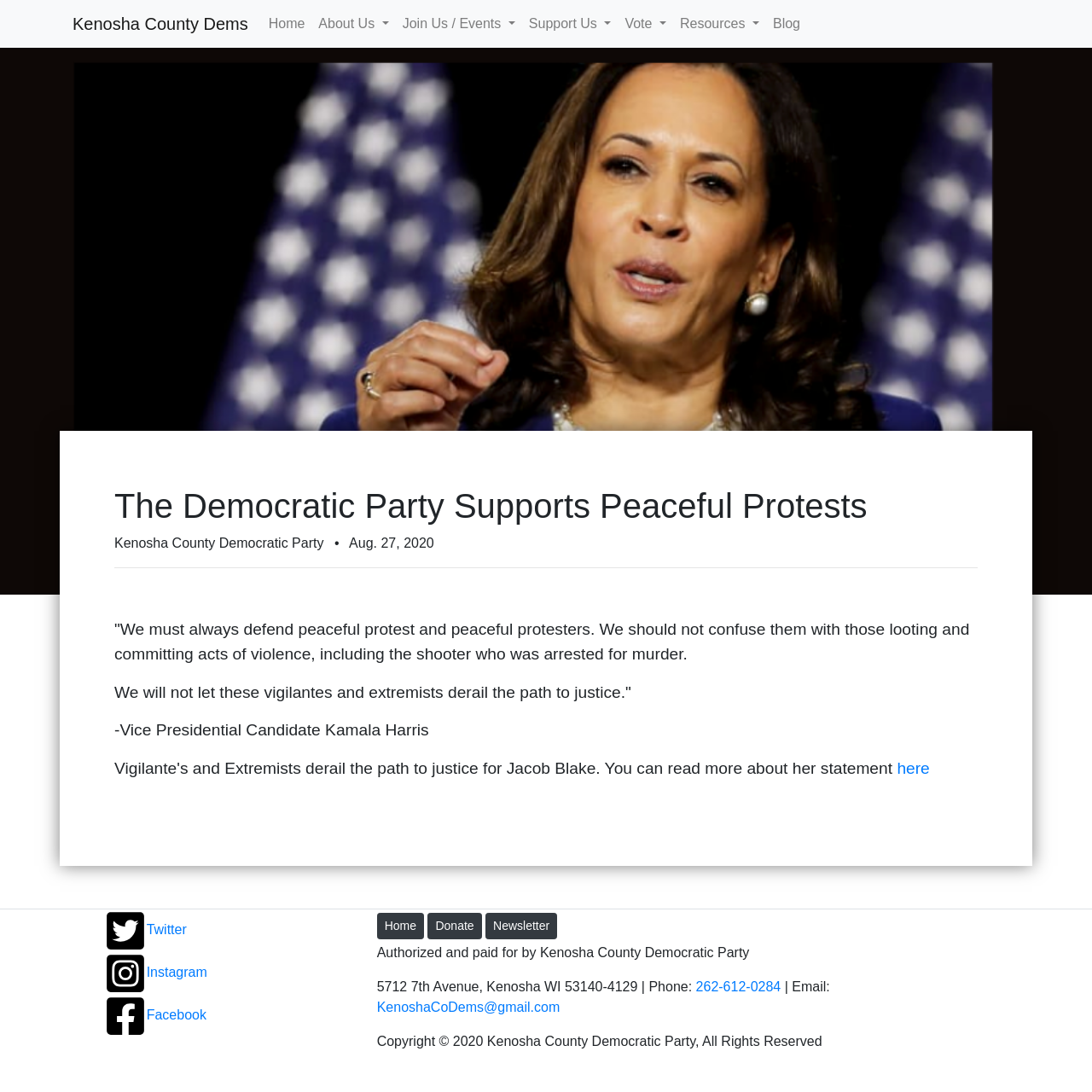Can you find the bounding box coordinates for the element to click on to achieve the instruction: "Follow on Twitter"?

[0.095, 0.845, 0.171, 0.858]